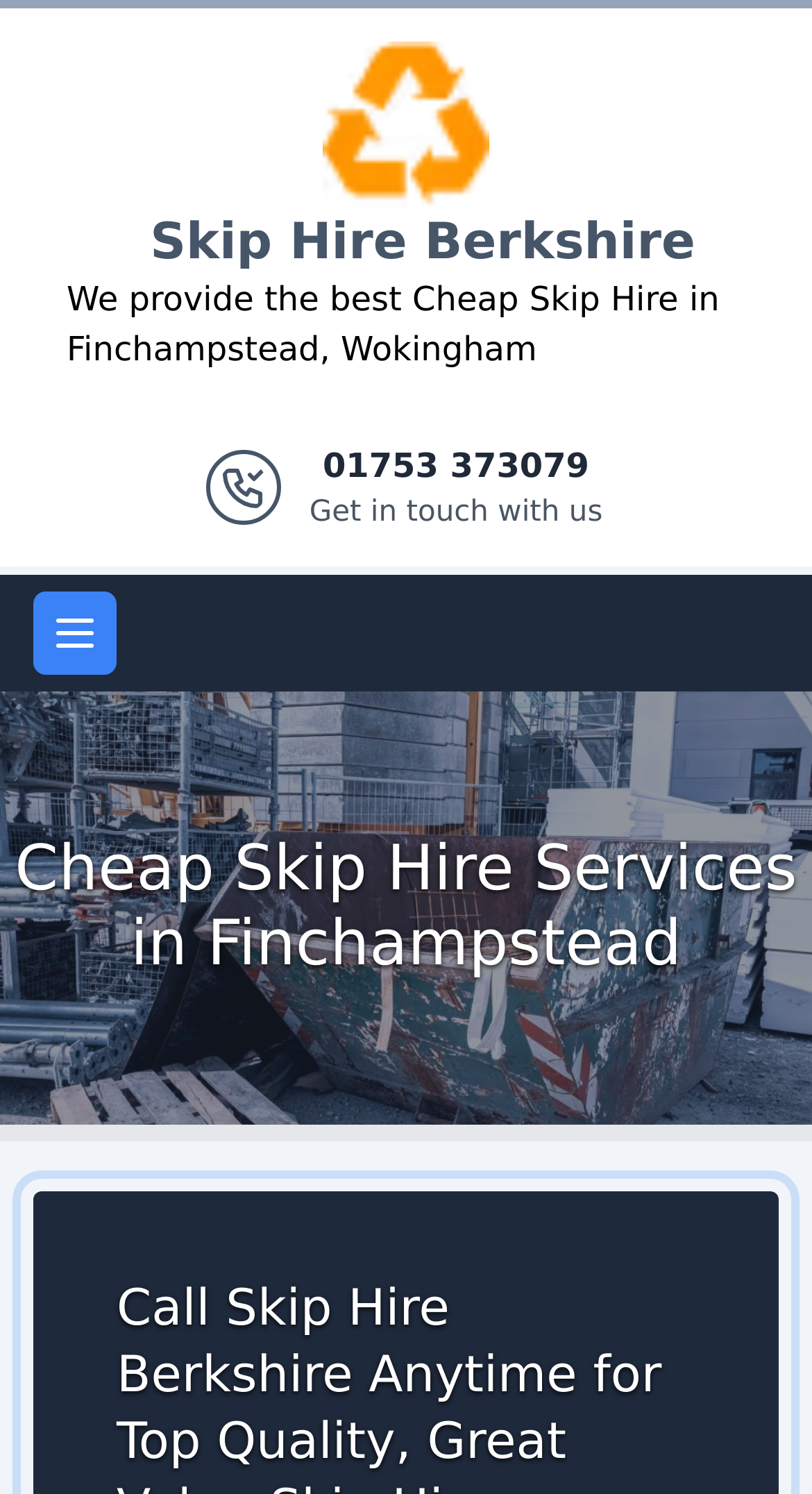Can you locate the main headline on this webpage and provide its text content?

Cheap Skip Hire Services in Finchampstead